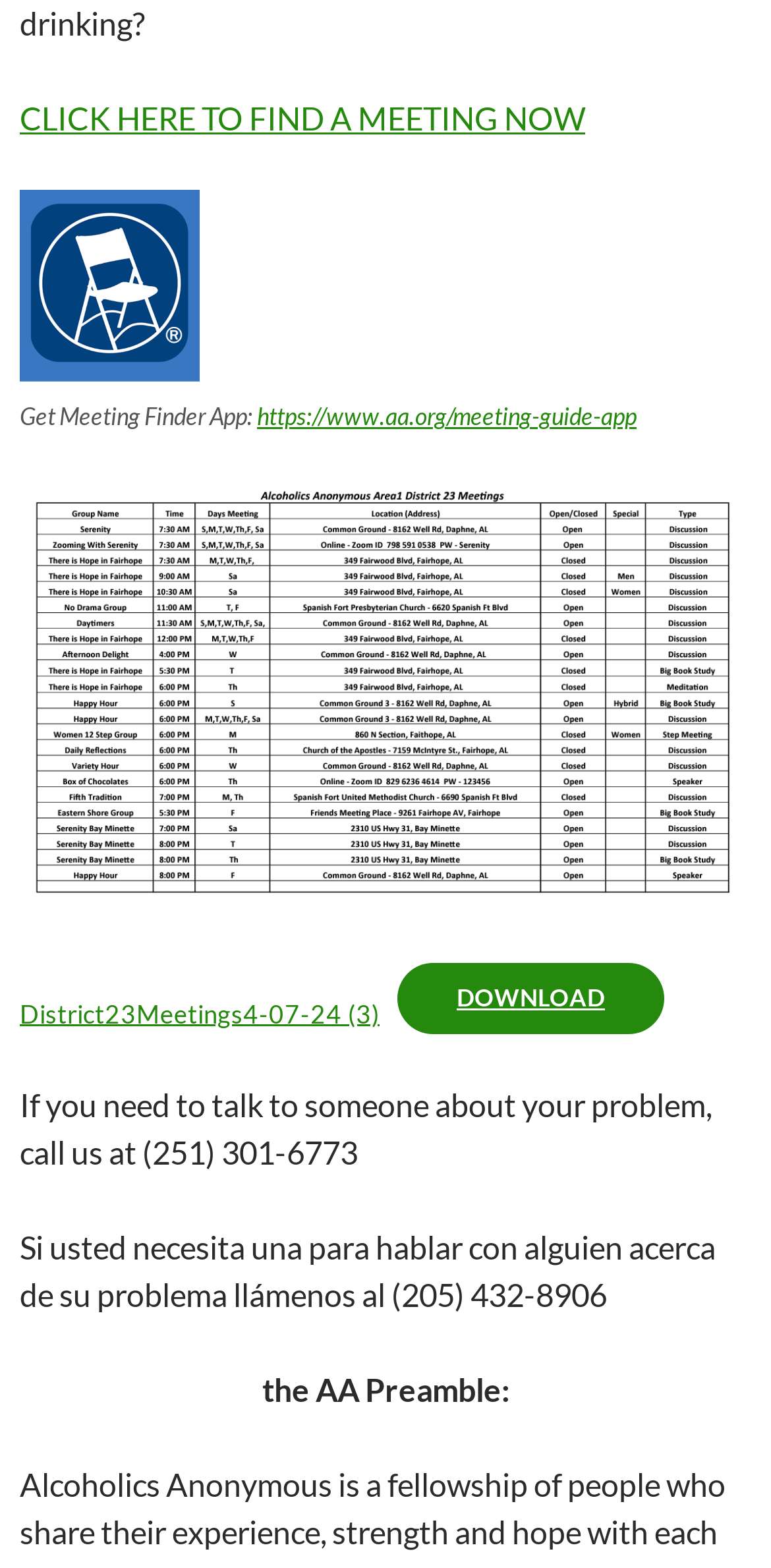For the given element description District23Meetings4-07-24 (3), determine the bounding box coordinates of the UI element. The coordinates should follow the format (top-left x, top-left y, bottom-right x, bottom-right y) and be within the range of 0 to 1.

[0.026, 0.636, 0.492, 0.656]